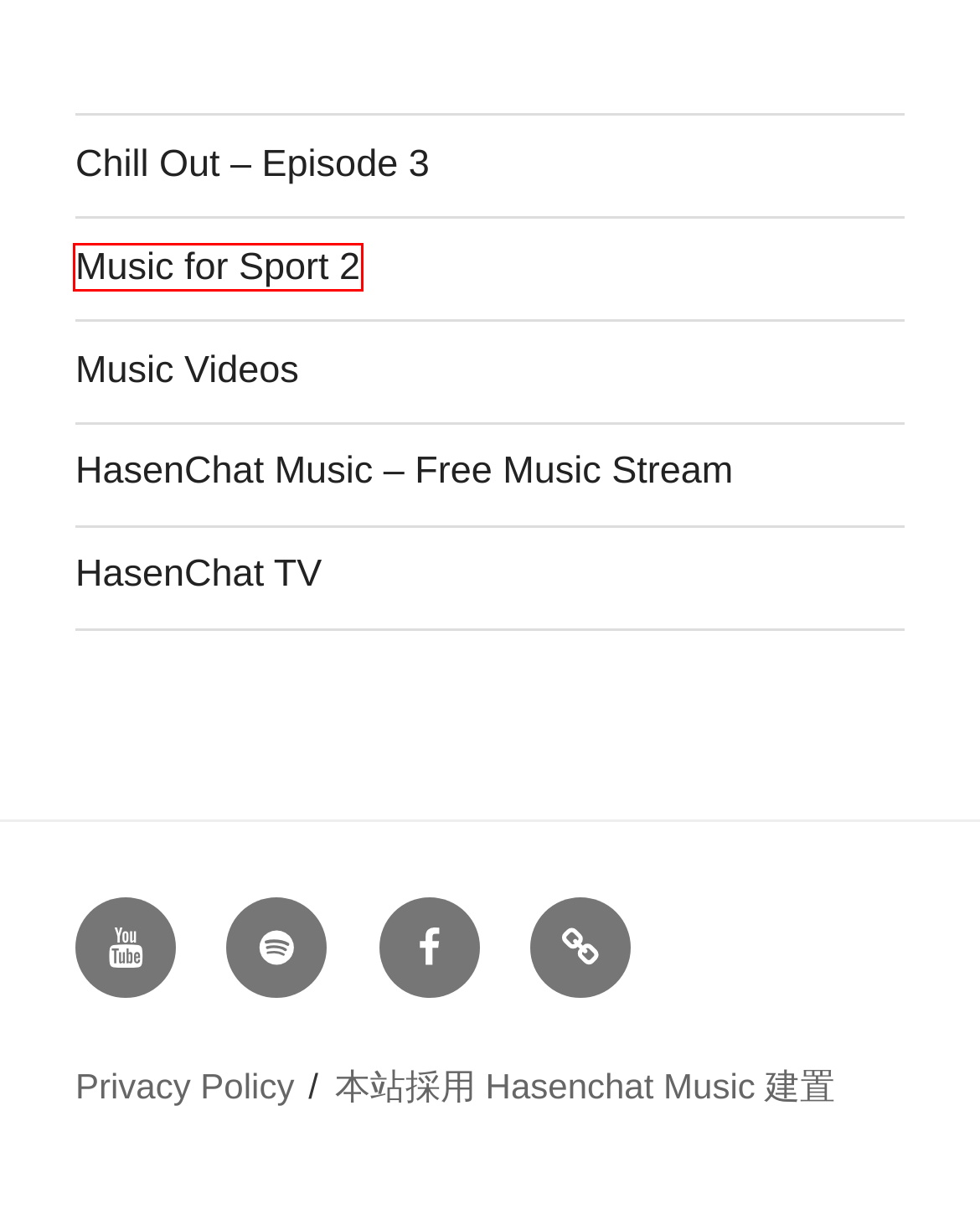Look at the given screenshot of a webpage with a red rectangle bounding box around a UI element. Pick the description that best matches the new webpage after clicking the element highlighted. The descriptions are:
A. Hasenchat.com – Music for All Ears - HasenChat Music - Free Music Stream
B. Top Healthy Foods To Keep You Fit - HasenChat Music China
C. Chill Out - Episode 3 - HasenChat Music China
D. Music for Sport 2 - HasenChat Music China
E. Hasen Chat China， 作者 HasenChat Music China
F. HasenChat TV
G. Music Videos - HasenChat Music China
H. Privacy Policy - HasenChat Music China

D